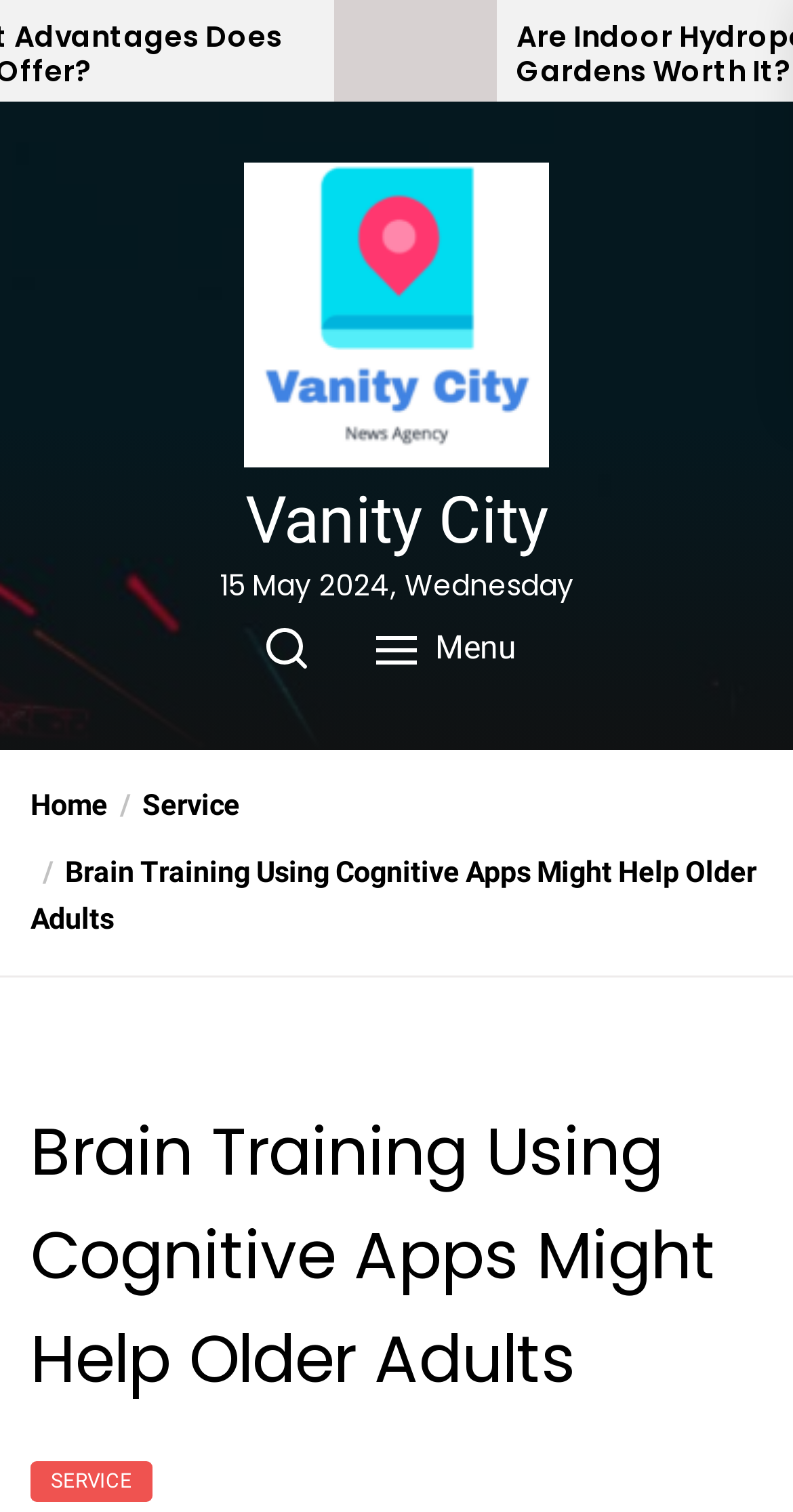Provide a short answer to the following question with just one word or phrase: How many buttons are on the top-right corner of the page?

2